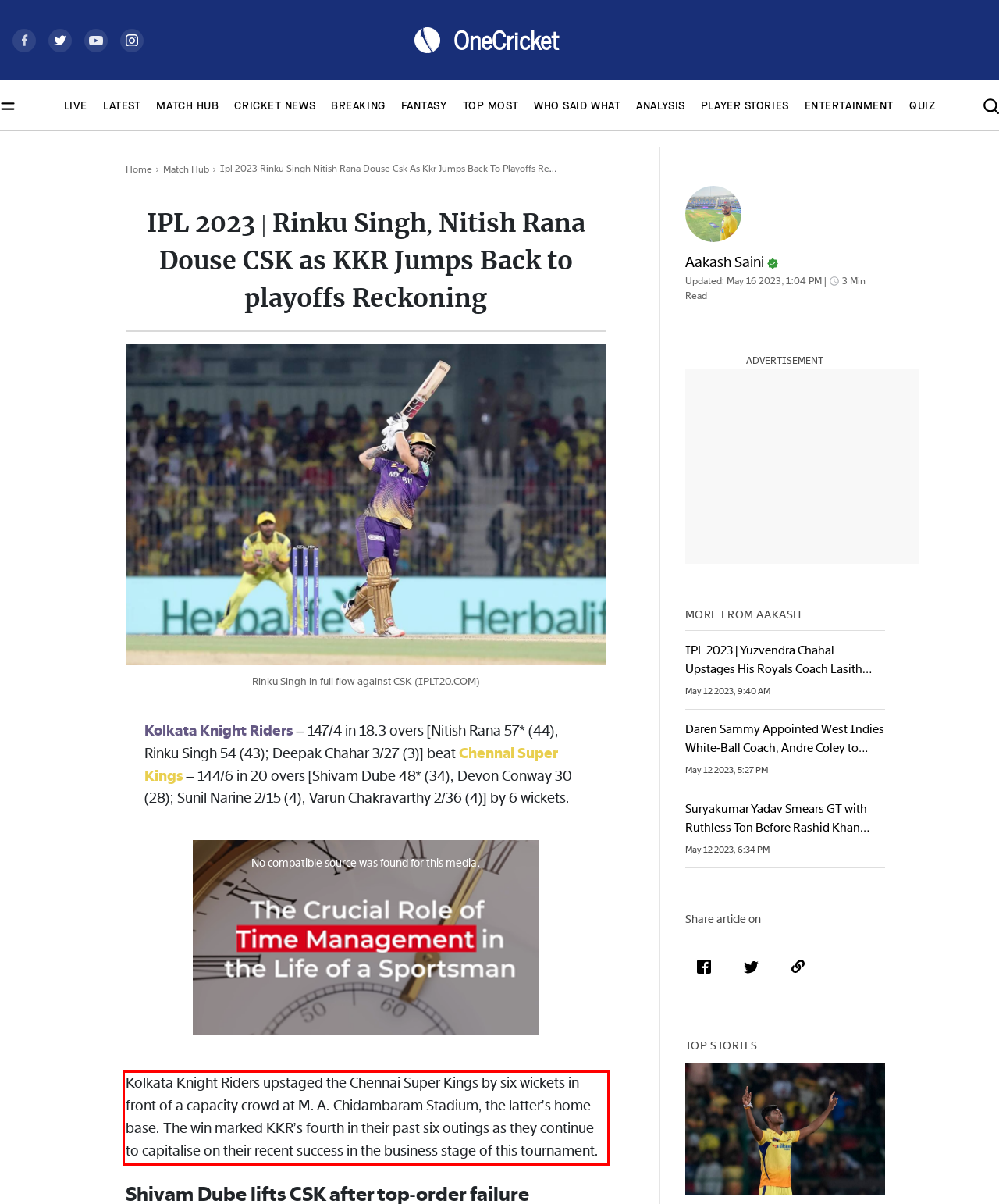Identify and transcribe the text content enclosed by the red bounding box in the given screenshot.

Kolkata Knight Riders upstaged the Chennai Super Kings by six wickets in front of a capacity crowd at M. A. Chidambaram Stadium, the latter’s home base. The win marked KKR’s fourth in their past six outings as they continue to capitalise on their recent success in the business stage of this tournament.